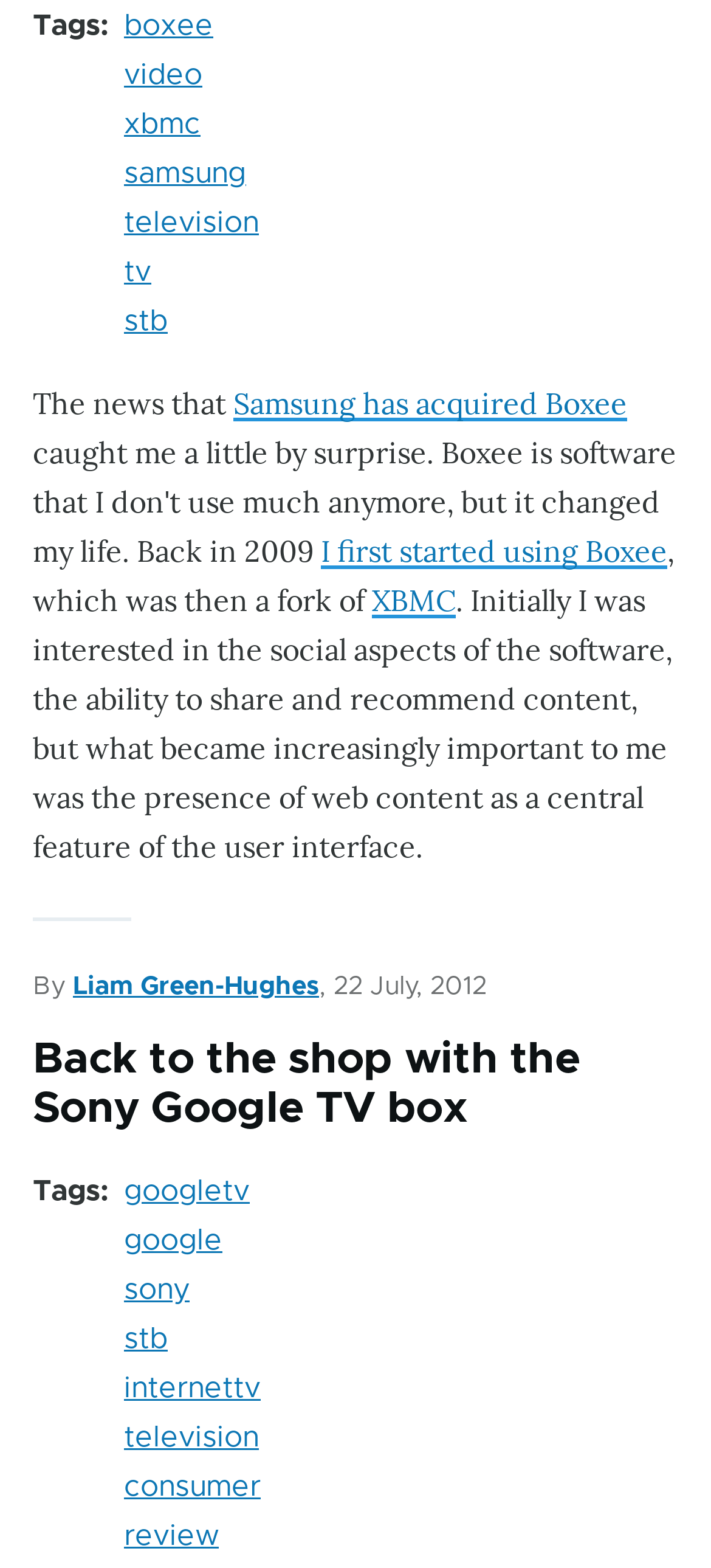Extract the bounding box coordinates for the UI element described as: "Samsung has acquired Boxee".

[0.328, 0.245, 0.882, 0.269]